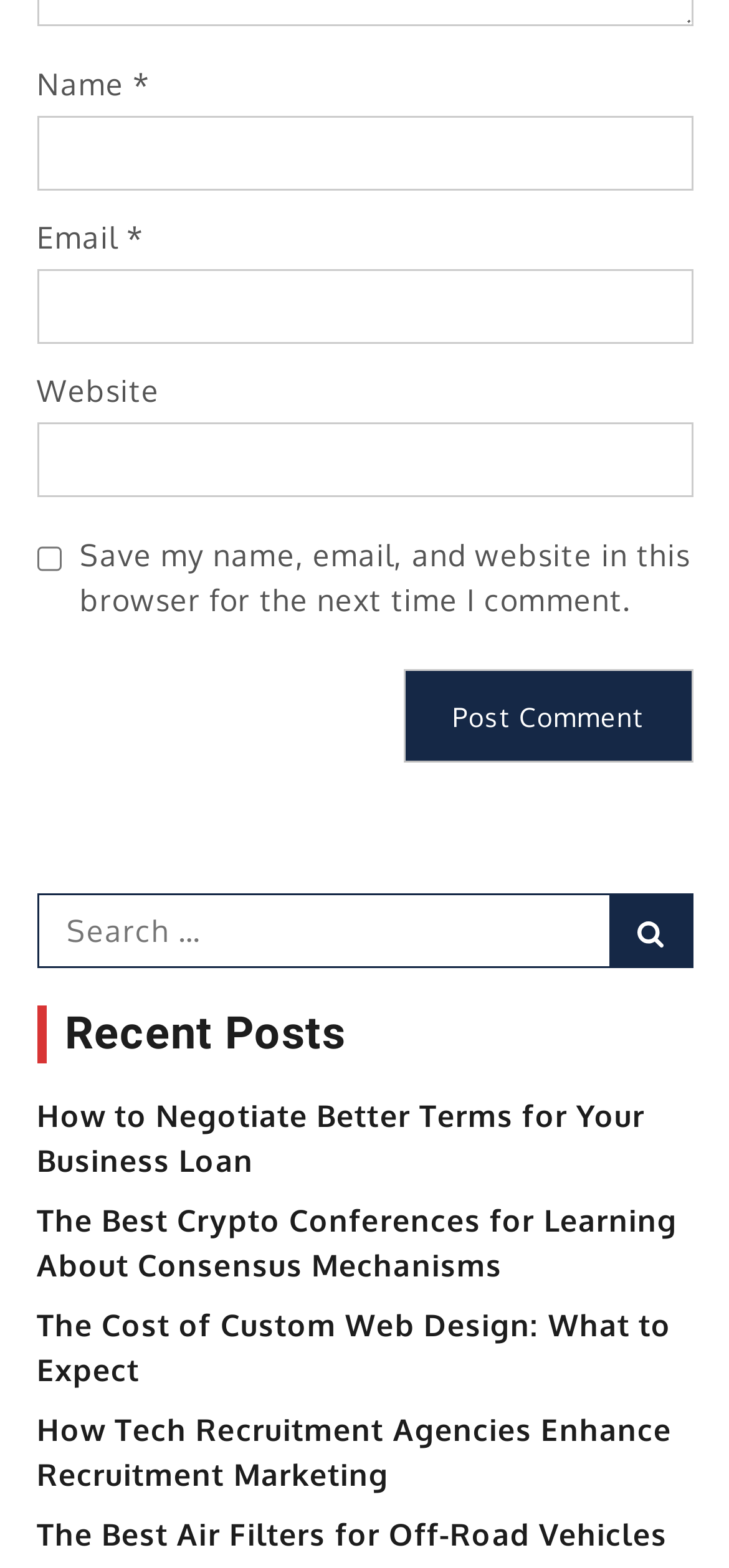Can you show the bounding box coordinates of the region to click on to complete the task described in the instruction: "Post a comment"?

[0.554, 0.427, 0.95, 0.487]